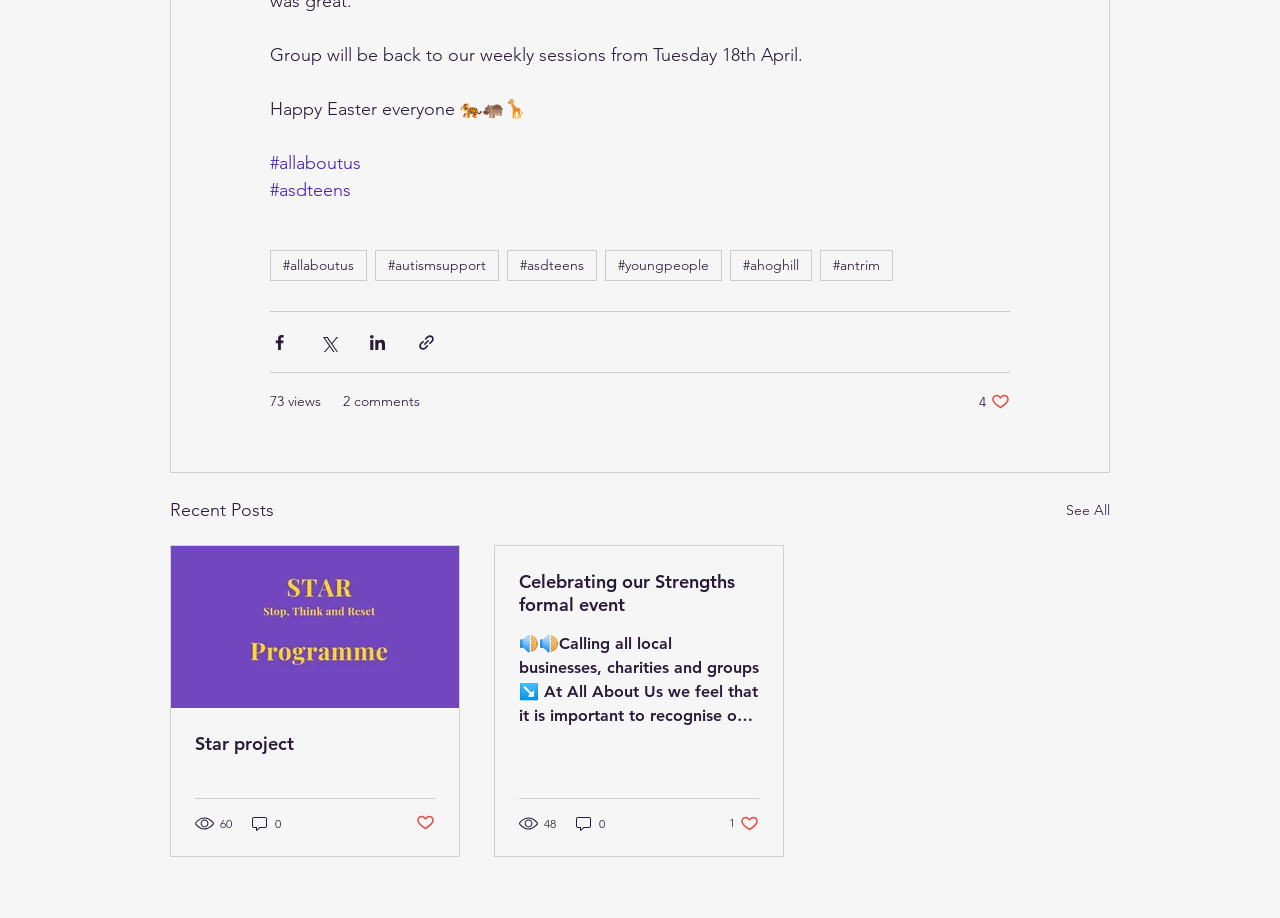What is the navigation section labeled as?
Answer the question with detailed information derived from the image.

I found the answer by looking at the navigation section with the label 'tags', which suggests that it is a section for navigating through tags or categories.